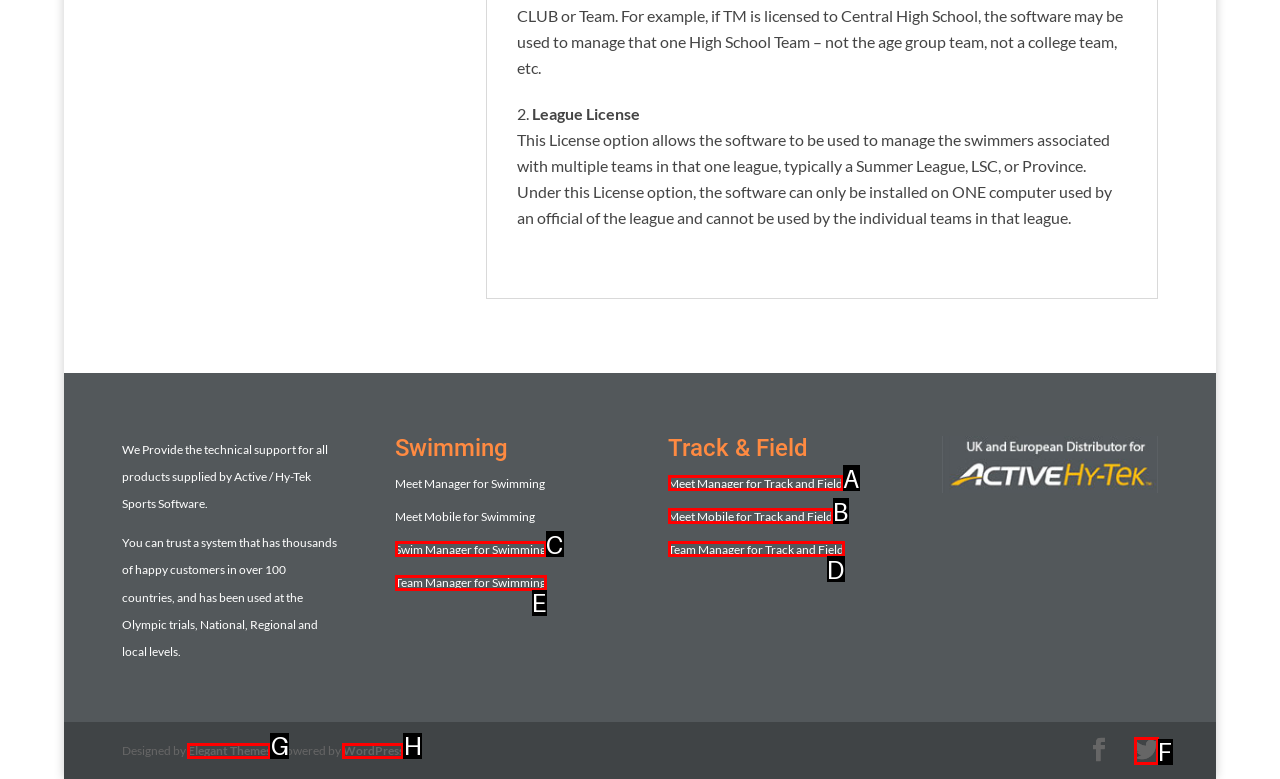Identify the option that best fits this description: Chinatungsten
Answer with the appropriate letter directly.

None